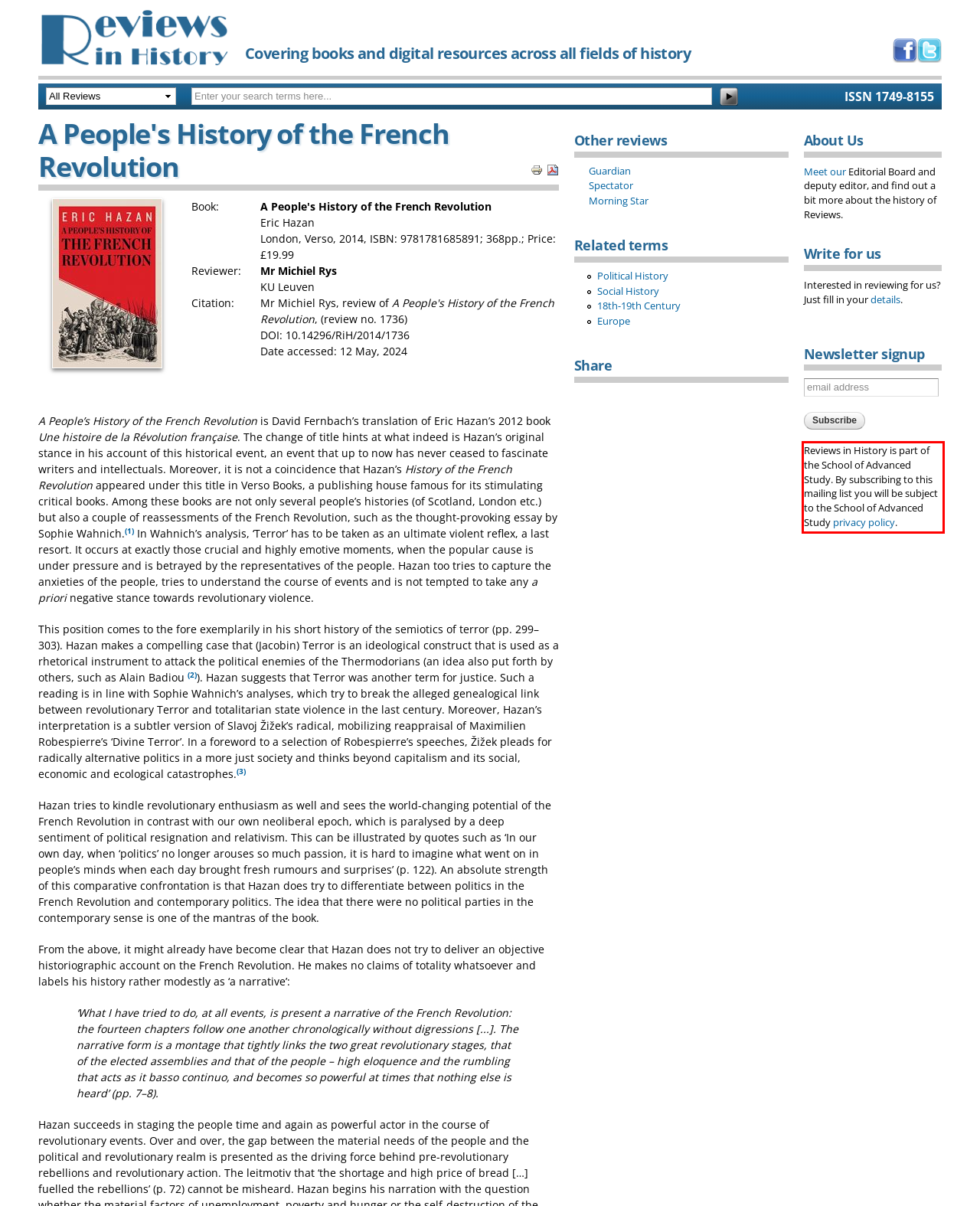You have a screenshot of a webpage where a UI element is enclosed in a red rectangle. Perform OCR to capture the text inside this red rectangle.

Reviews in History is part of the School of Advanced Study. By subscribing to this mailing list you will be subject to the School of Advanced Study privacy policy.